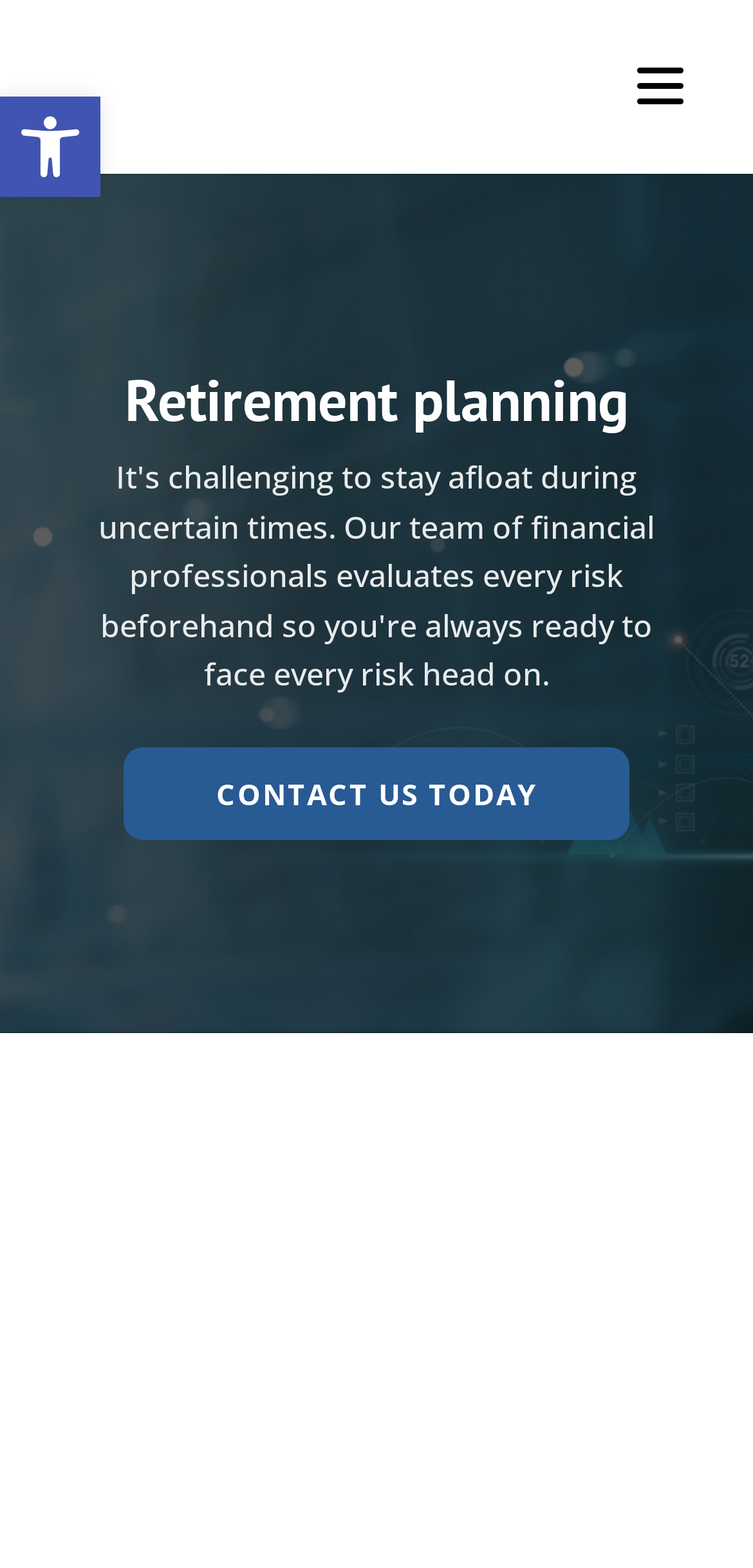Identify and provide the bounding box for the element described by: "Contact Us Today".

[0.164, 0.477, 0.836, 0.536]